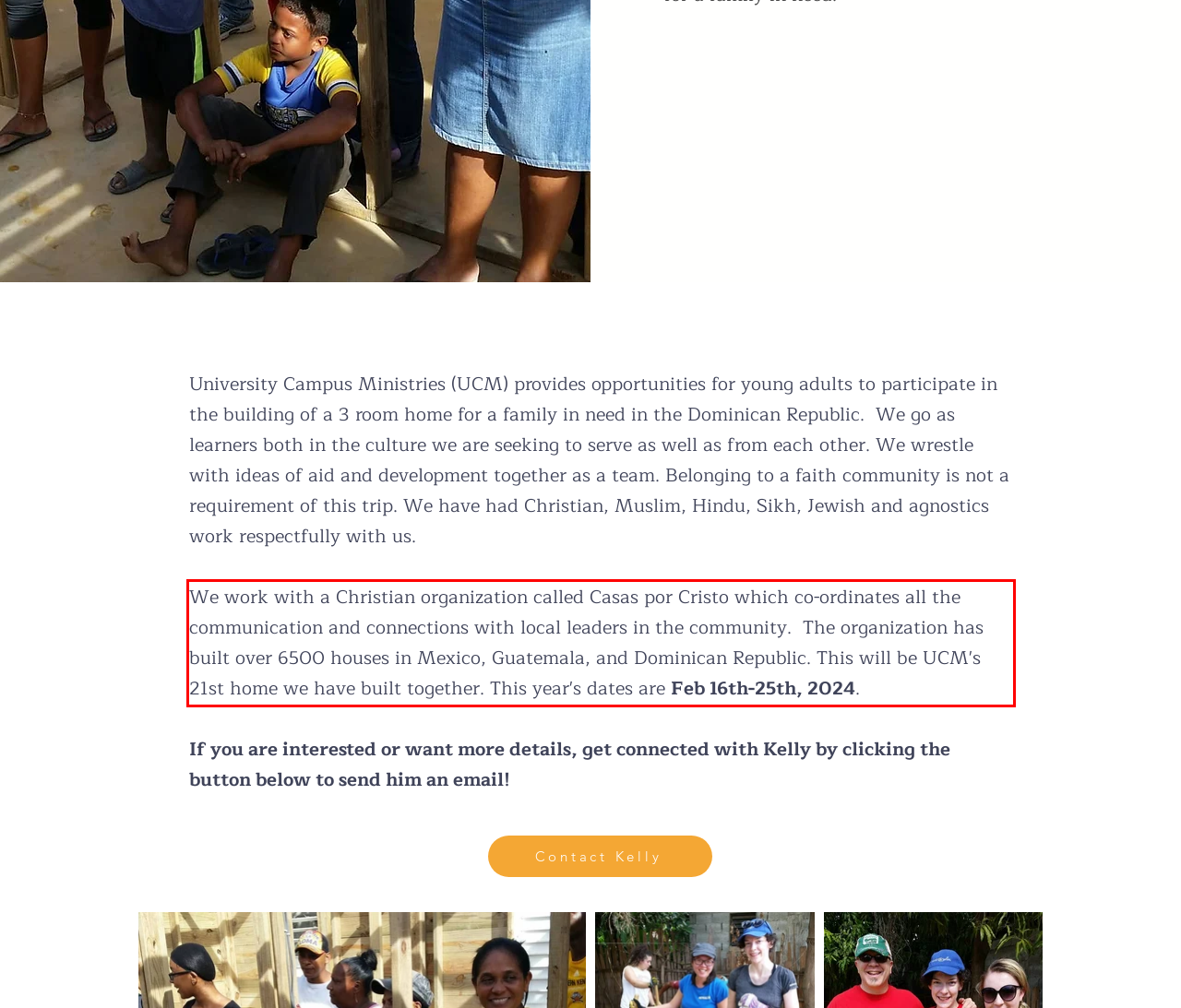Analyze the red bounding box in the provided webpage screenshot and generate the text content contained within.

We work with a Christian organization called Casas por Cristo which co-ordinates all the communication and connections with local leaders in the community. The organization has built over 6500 houses in Mexico, Guatemala, and Dominican Republic. This will be UCM's 21st home we have built together. This year's dates are Feb 16th-25th, 2024.